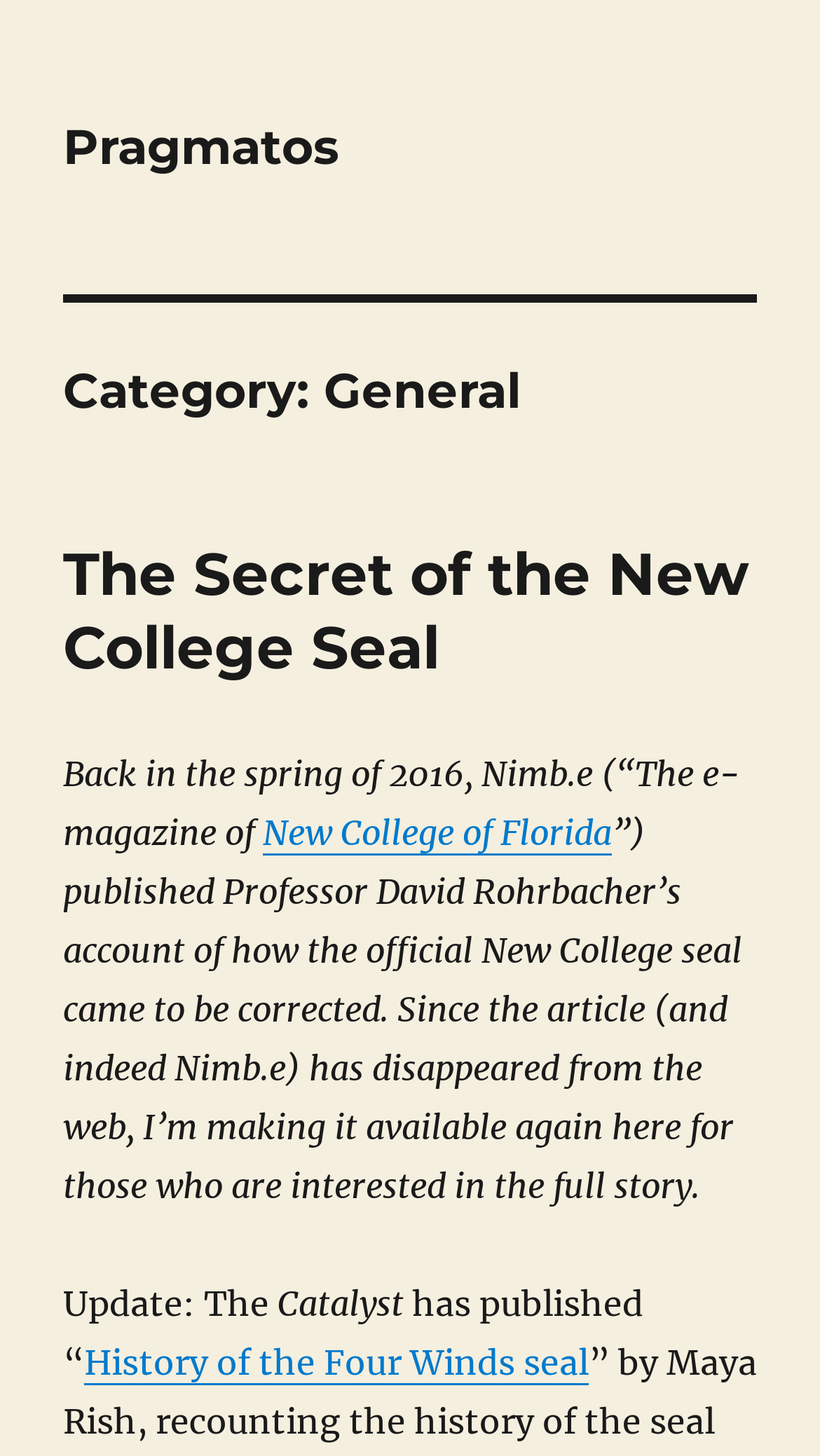What is the name of the publication that published the 'History of the Four Winds seal'?
Using the image as a reference, answer with just one word or a short phrase.

Catalyst